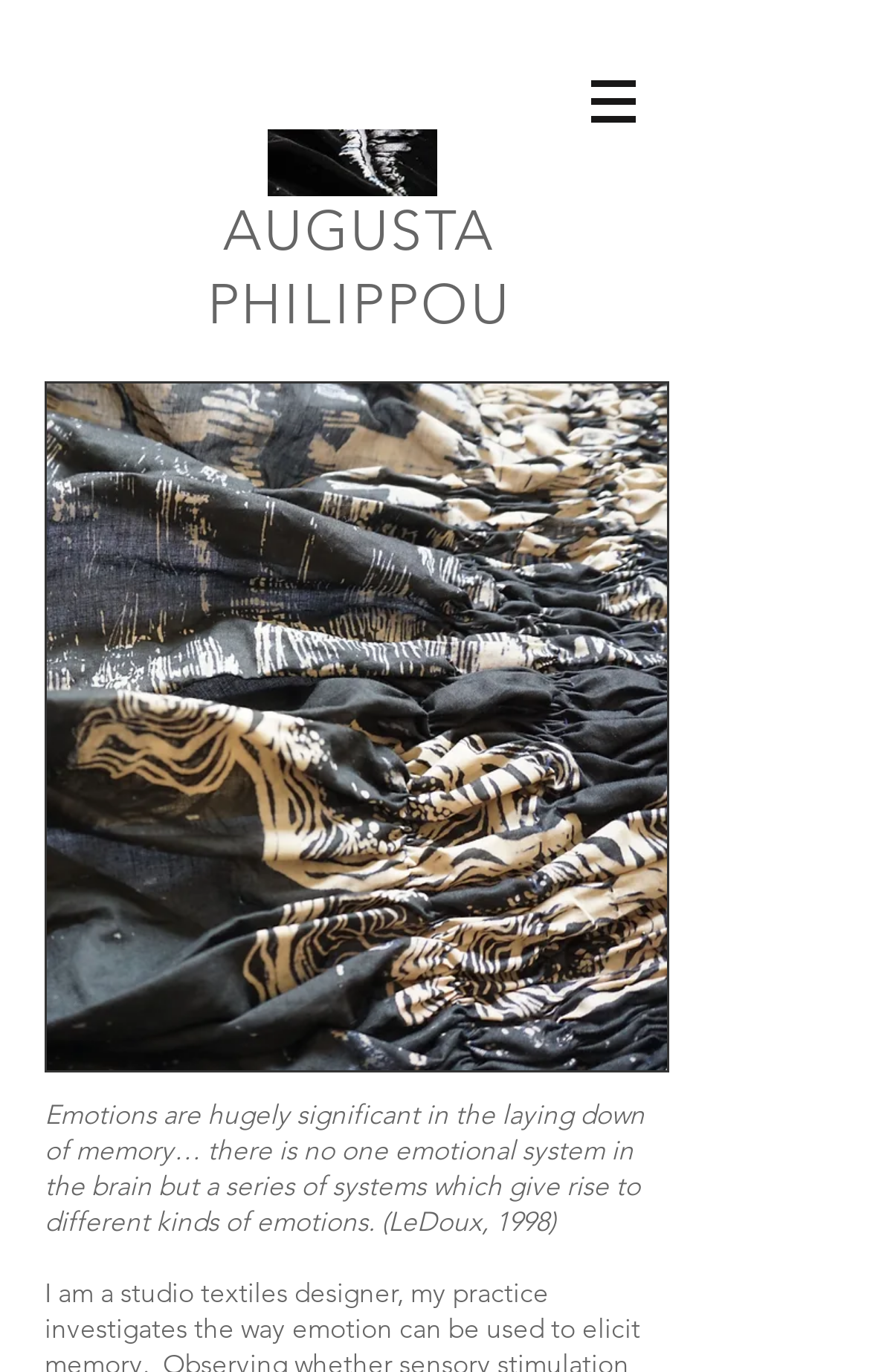Explain the webpage in detail.

The webpage is about Augusta Philippou, as indicated by the prominent heading at the top center of the page. Below the heading, there is a navigation menu labeled "Site" at the top right corner, which contains a button with a popup menu and a small image. 

On the top left side, there is a link. The main content of the page is a paragraph of text, located at the bottom center of the page, which discusses the significance of emotions in memory formation, citing a source from LeDoux in 1998. This paragraph is followed by a small, non-descriptive text element at the very bottom of the page.